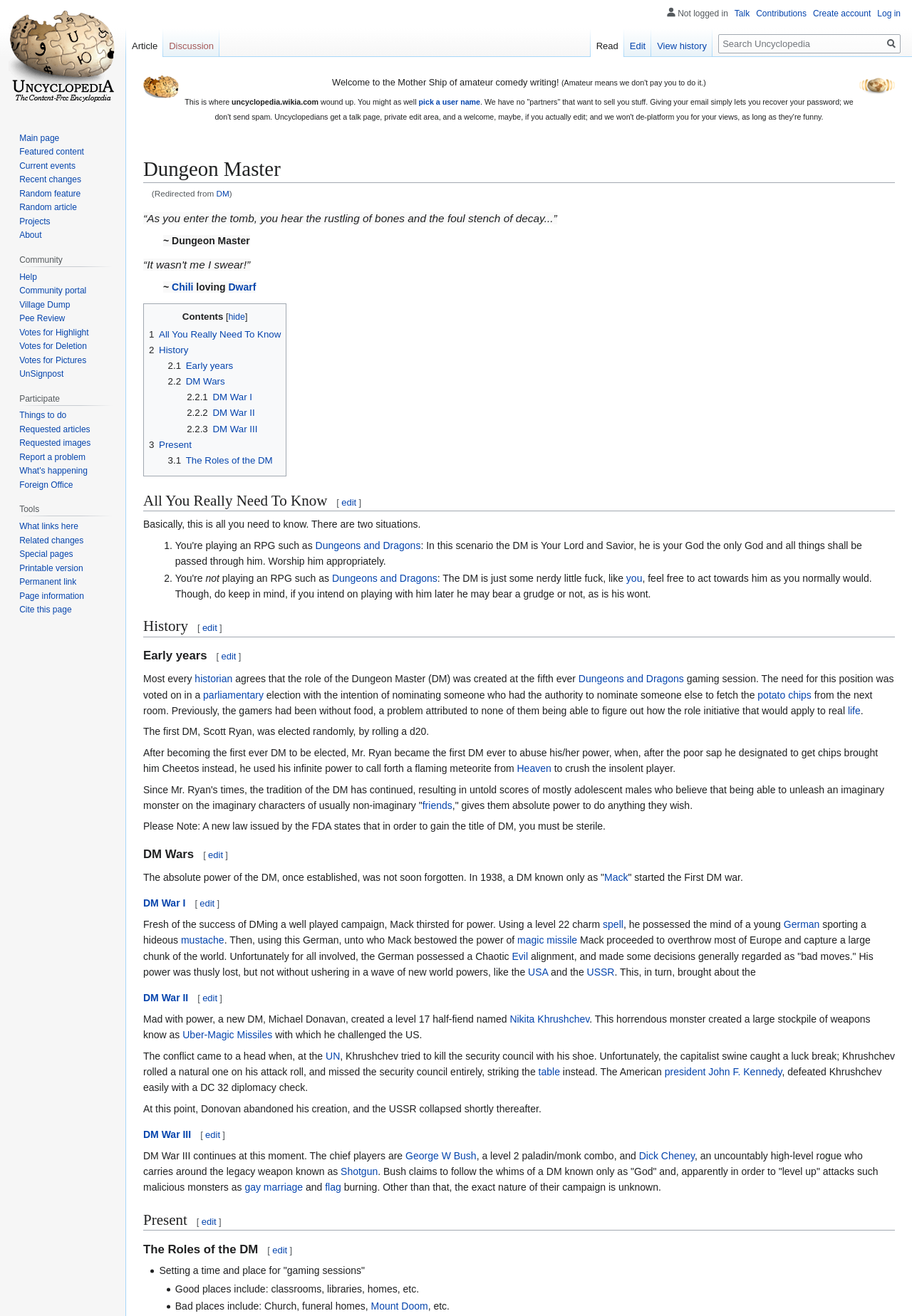What is the consequence of not following the DM's rules?
Using the image as a reference, answer the question with a short word or phrase.

Flaming meteorite